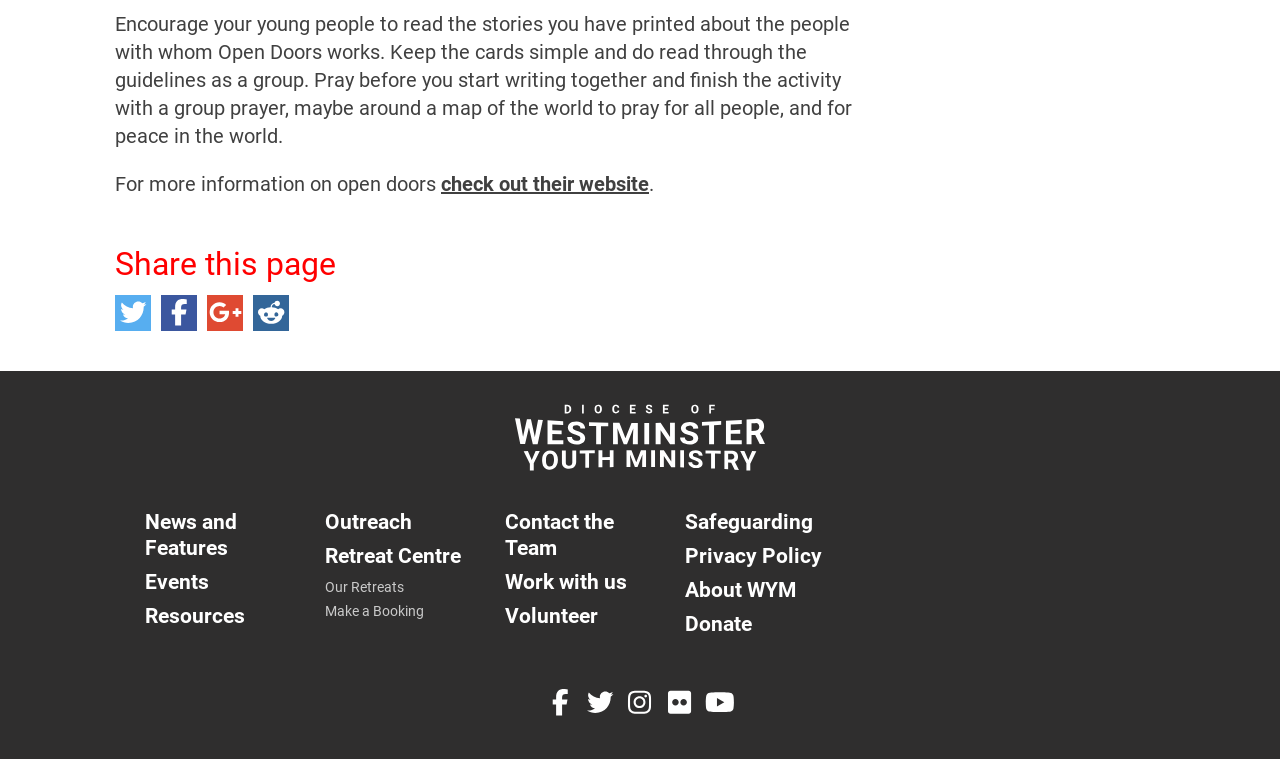Locate the UI element that matches the description aria-label="Twitter" title="Twitter" in the webpage screenshot. Return the bounding box coordinates in the format (top-left x, top-left y, bottom-right x, bottom-right y), with values ranging from 0 to 1.

[0.09, 0.389, 0.118, 0.436]